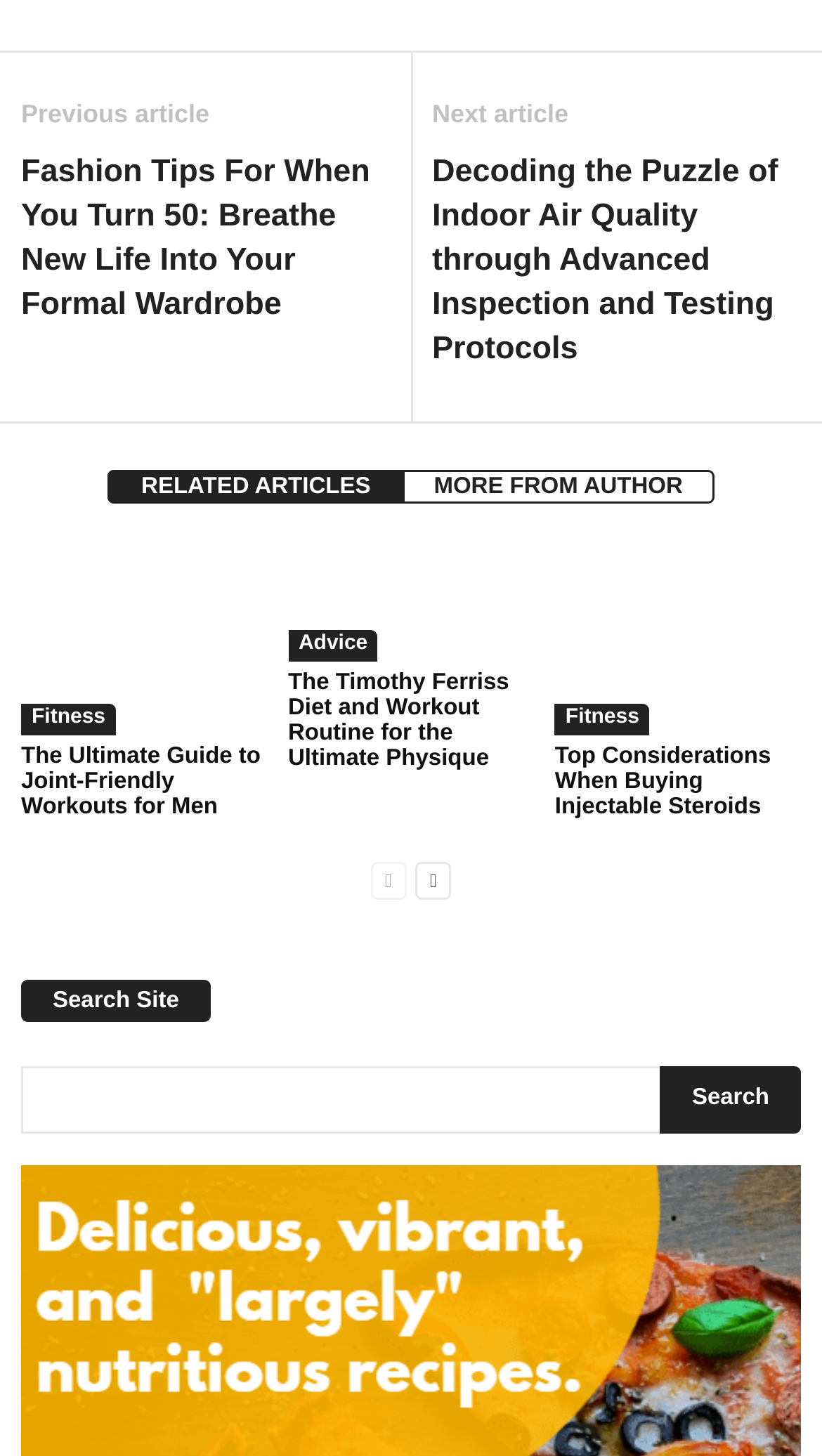Locate the bounding box coordinates of the clickable element to fulfill the following instruction: "View the next page of articles". Provide the coordinates as four float numbers between 0 and 1 in the format [left, top, right, bottom].

[0.505, 0.587, 0.549, 0.617]